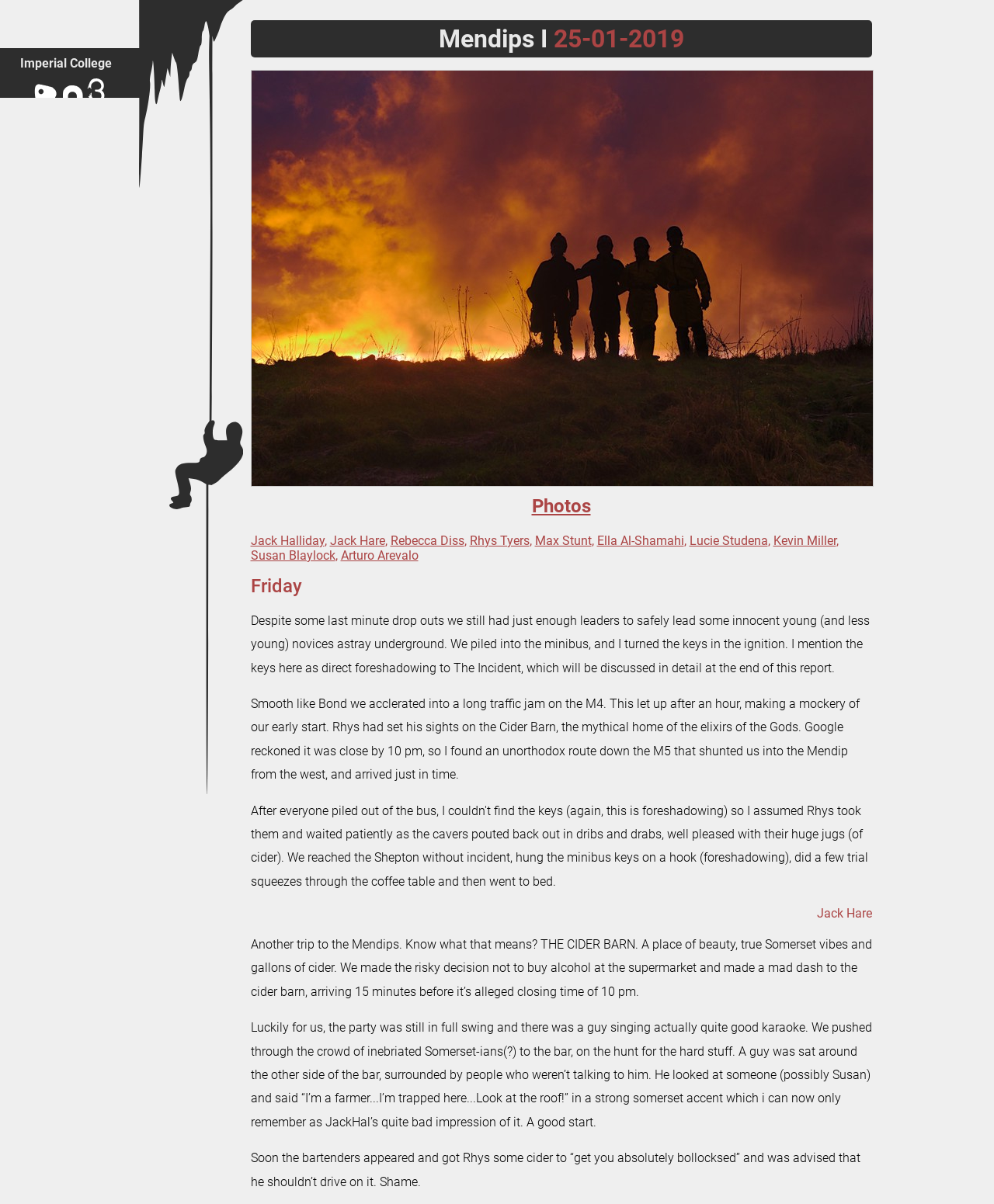Can you specify the bounding box coordinates for the region that should be clicked to fulfill this instruction: "Click the 'Trips' link".

[0.0, 0.244, 0.141, 0.267]